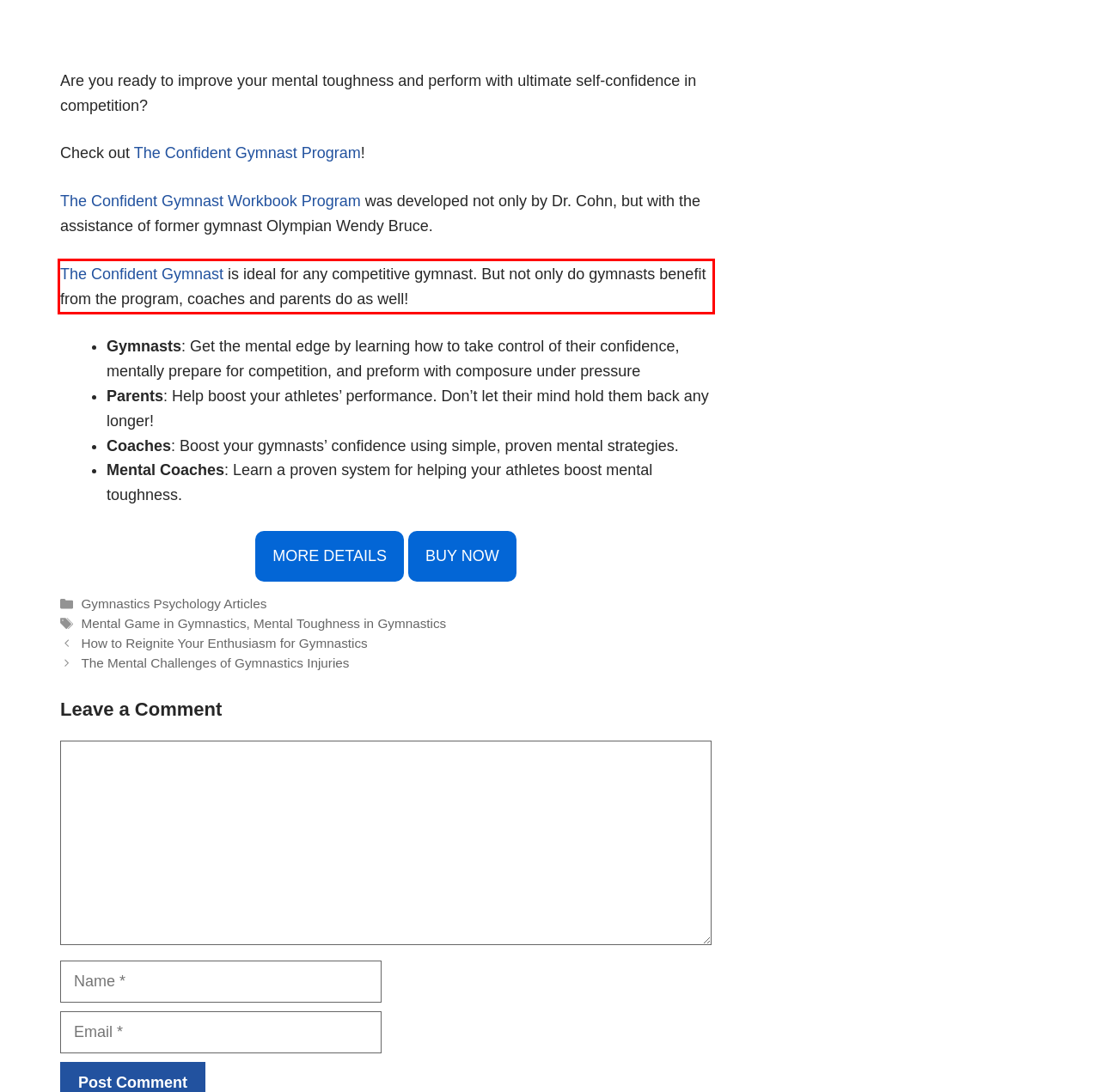Using the provided screenshot, read and generate the text content within the red-bordered area.

The Confident Gymnast is ideal for any competitive gymnast. But not only do gymnasts benefit from the program, coaches and parents do as well!